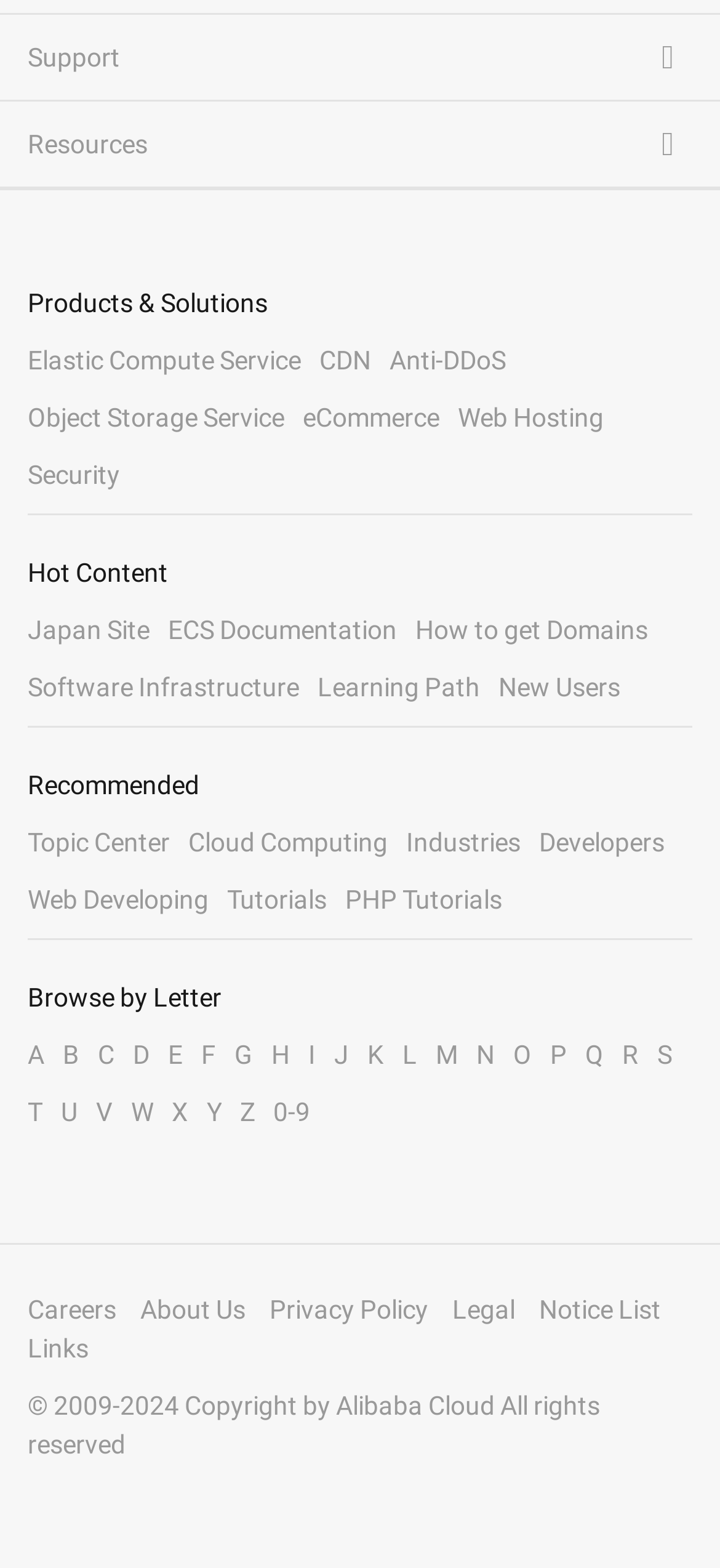What type of content is available under 'Hot Content'?
Provide a comprehensive and detailed answer to the question.

The 'Hot Content' section contains links to various resources, such as 'Japan Site', 'ECS Documentation', and 'How to get Domains', which suggests that it provides access to popular or frequently visited content.